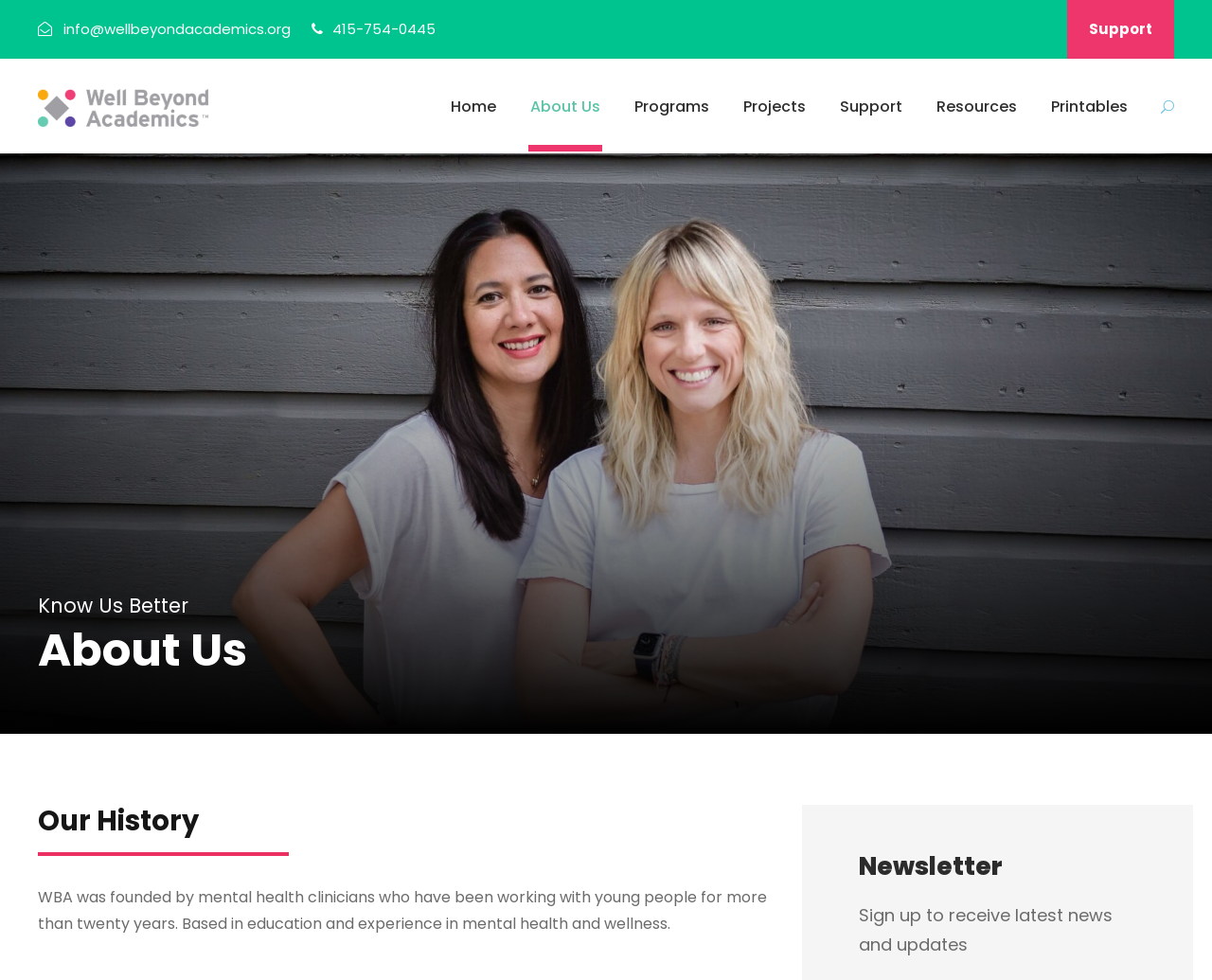How many phone numbers are displayed on the page?
Please elaborate on the answer to the question with detailed information.

I looked at the static text elements at the top of the page and found one phone number, which is '415-754-0445'.